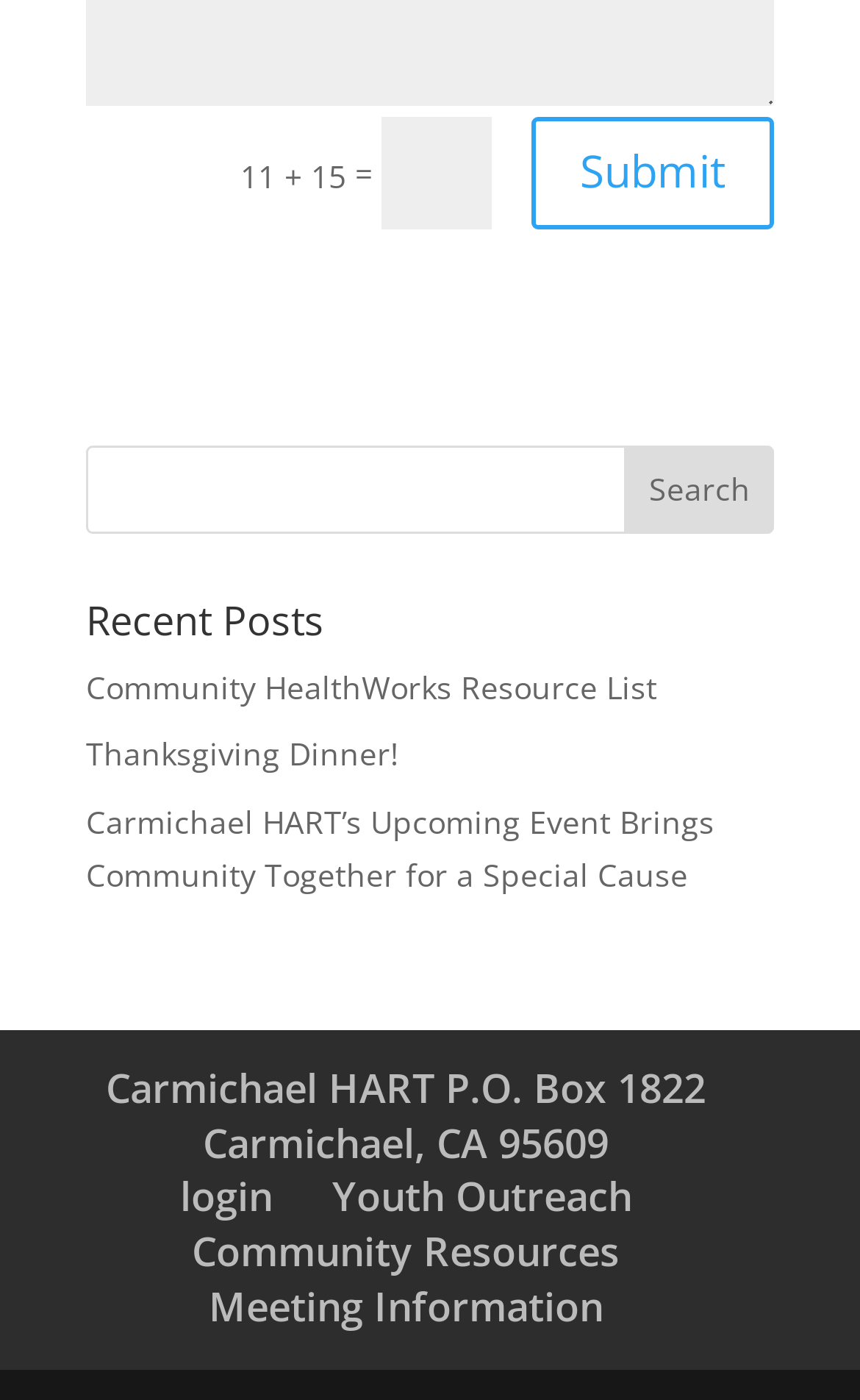How many buttons are on the webpage?
Please provide a comprehensive answer based on the information in the image.

I counted the number of buttons on the webpage, which are the 'Submit 5' button, the Search button, and the button that is not labeled but has a bounding box coordinate of [0.618, 0.083, 0.9, 0.163].